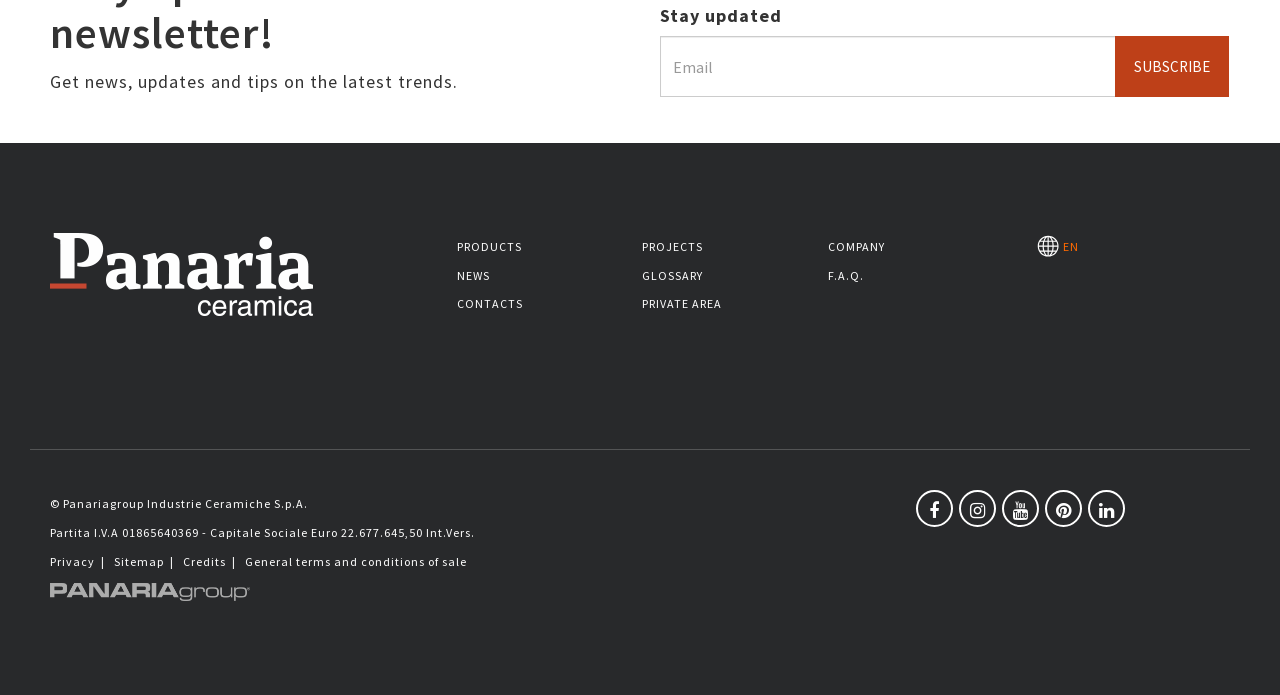Identify the bounding box of the UI element that matches this description: "parent_node: SUBSCRIBE name="email" placeholder="Email"".

[0.516, 0.052, 0.872, 0.14]